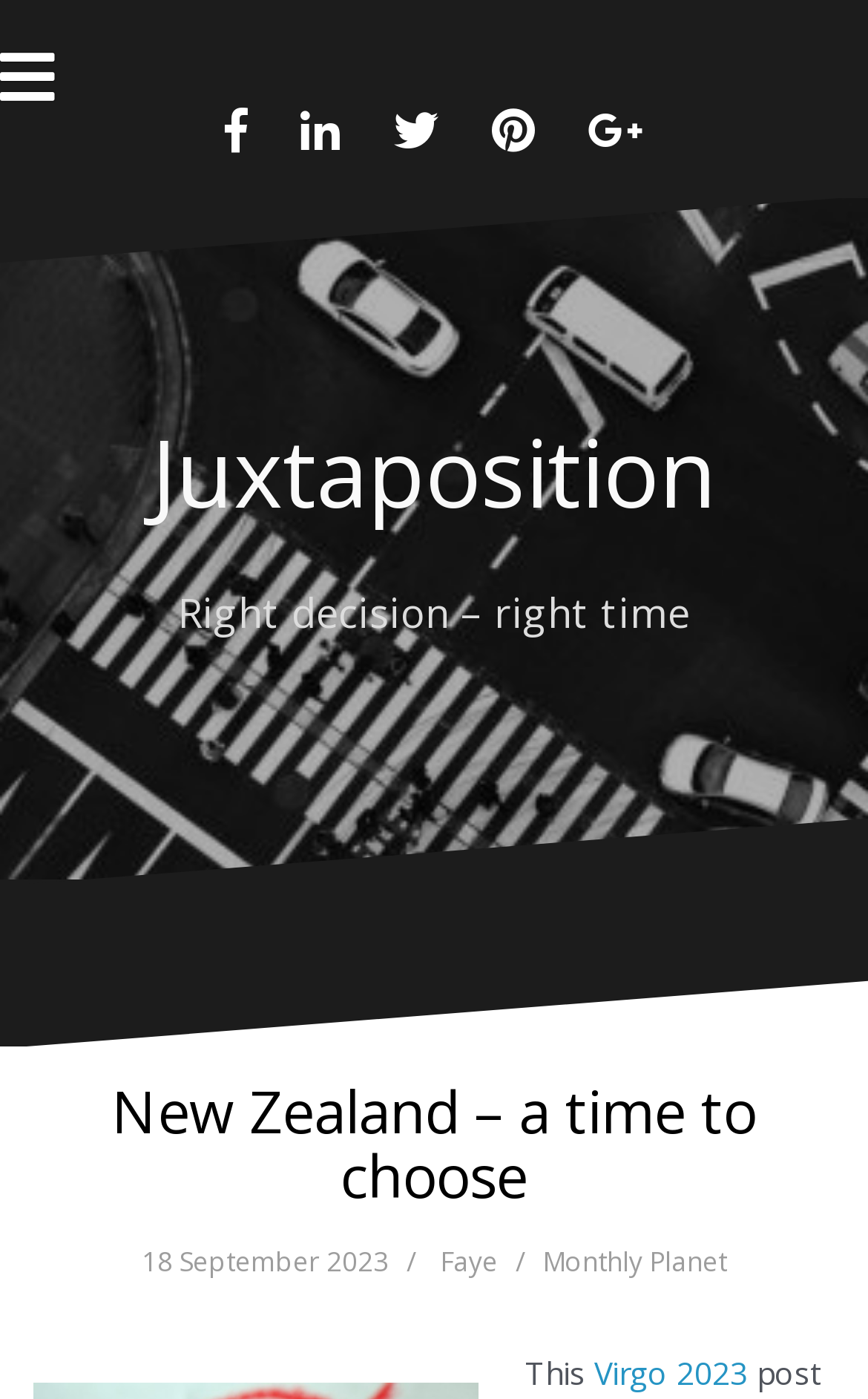Identify the bounding box coordinates of the region that needs to be clicked to carry out this instruction: "Click Juxtaposition". Provide these coordinates as four float numbers ranging from 0 to 1, i.e., [left, top, right, bottom].

[0.174, 0.292, 0.826, 0.383]